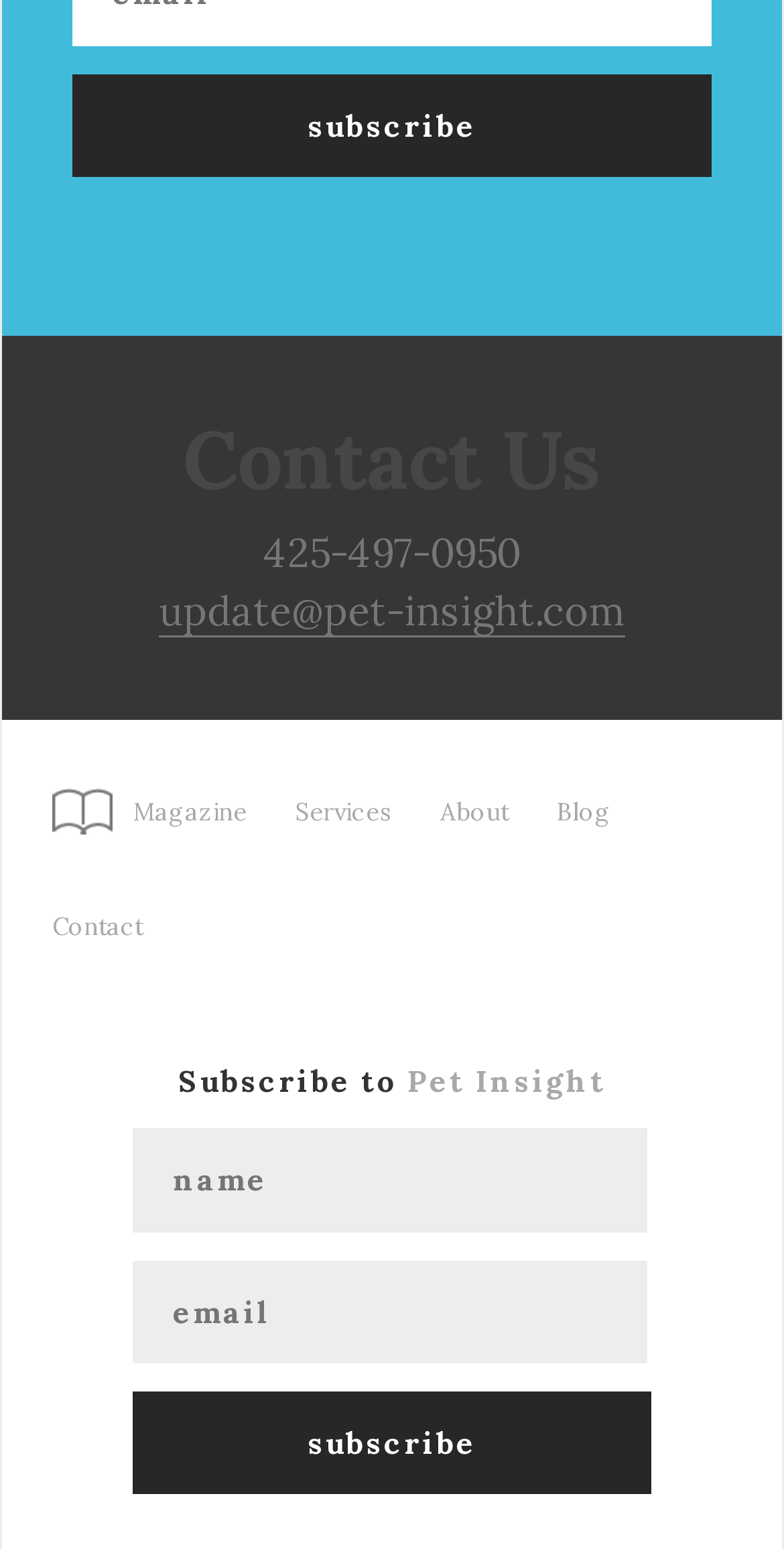What is the phone number to contact?
Respond to the question with a well-detailed and thorough answer.

I found the phone number by looking at the static text element with the content '425-497-0950' which is located below the 'Contact Us' heading.